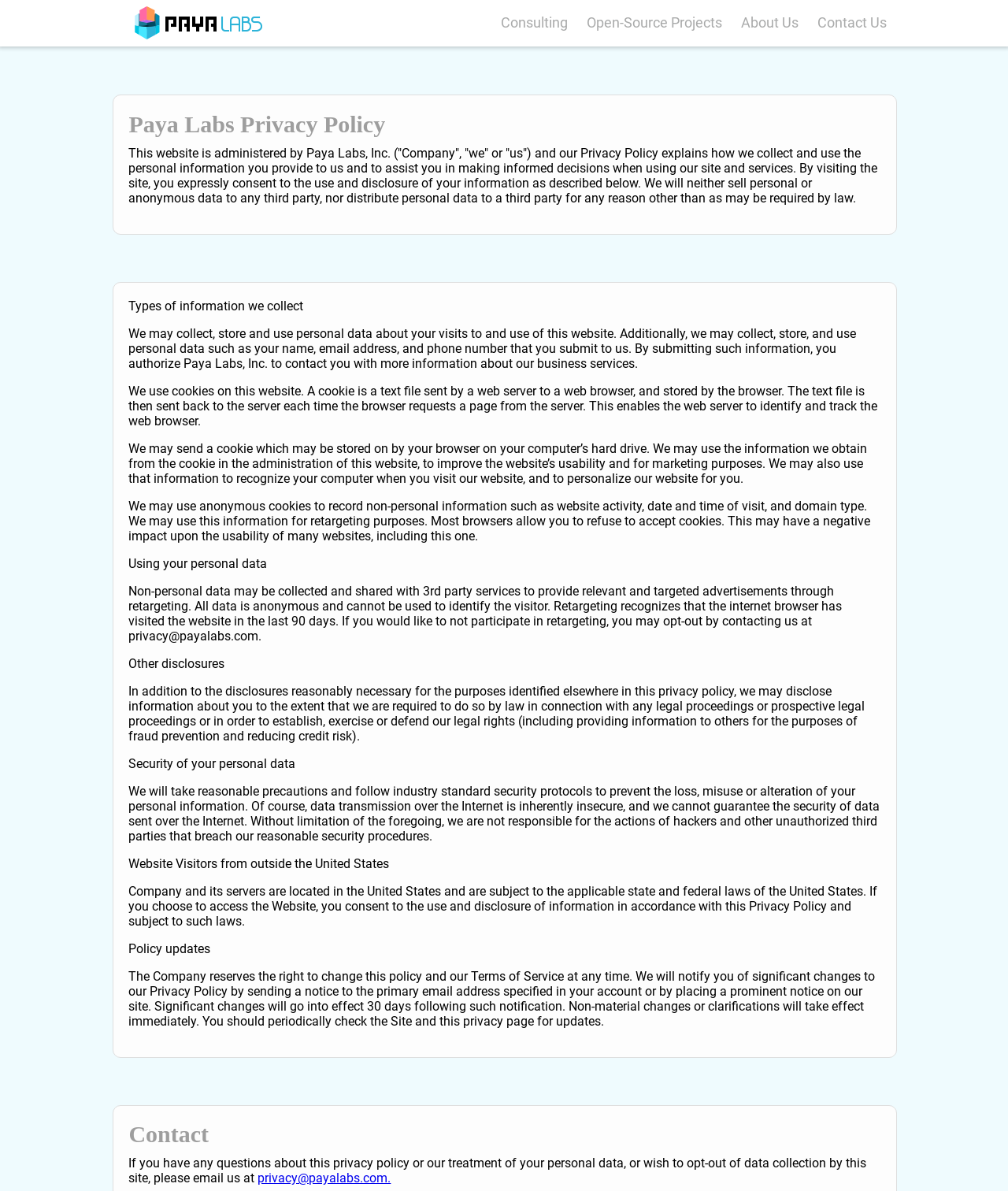How can I opt-out of data collection? Based on the image, give a response in one word or a short phrase.

Contact privacy@payalabs.com